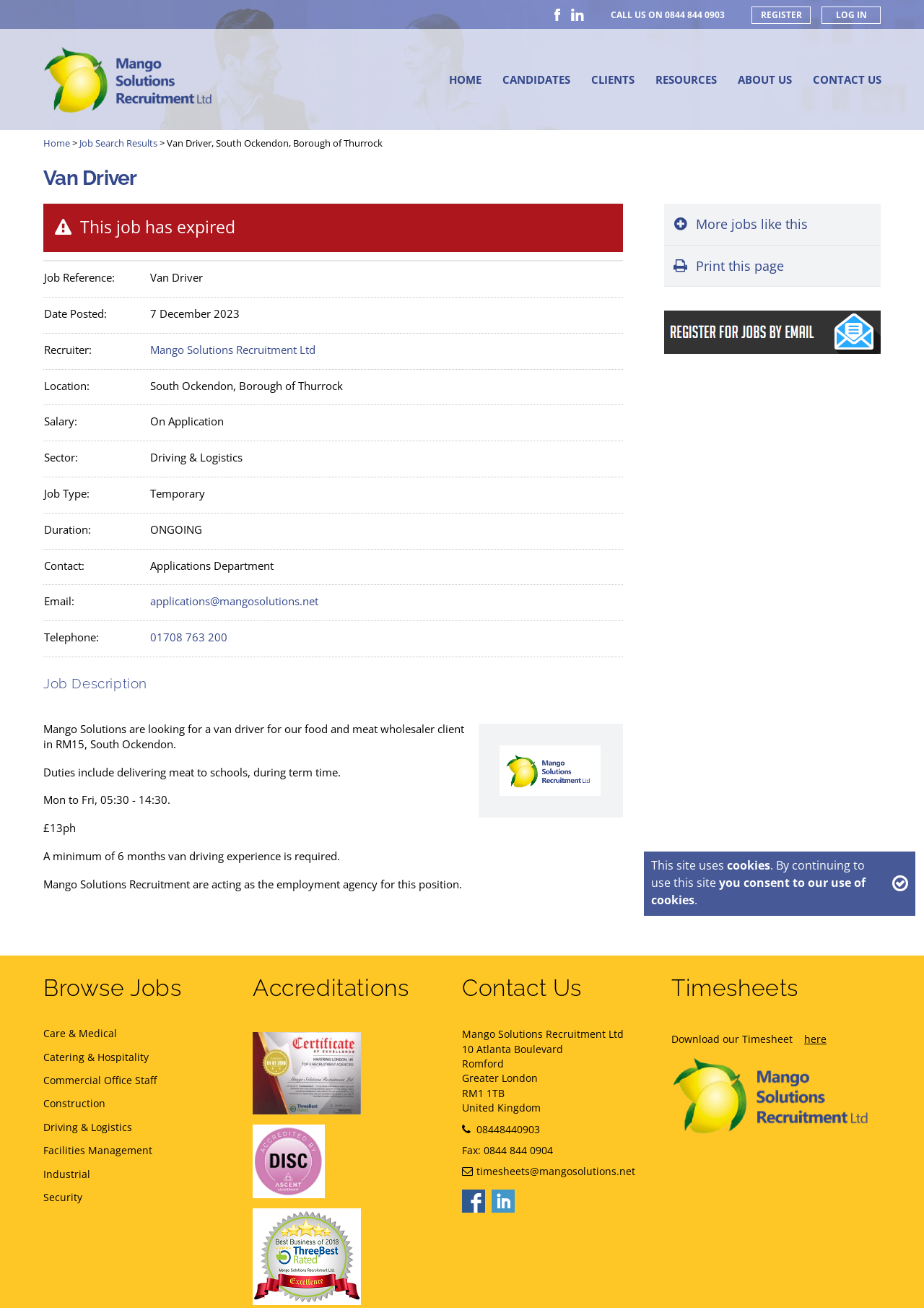Identify the bounding box of the UI component described as: "Care & Medical".

[0.047, 0.783, 0.127, 0.798]